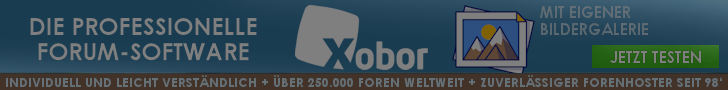Create an extensive and detailed description of the image.

The image is a colorful banner promoting "Xobor," a professional forum software. The banner highlights key features, stating it is "individuell und leicht verständlich" (individual and easy to understand) and boasts over 250,000 forums worldwide, emphasizing its reliability as a forum host since 1998. The design is visually appealing, using a blue background with the Xobor logo and an icon representing an image gallery. A prominent green button labeled "JETZT TESTEN" encourages users to try the software now, aiming to engage potential users effectively.